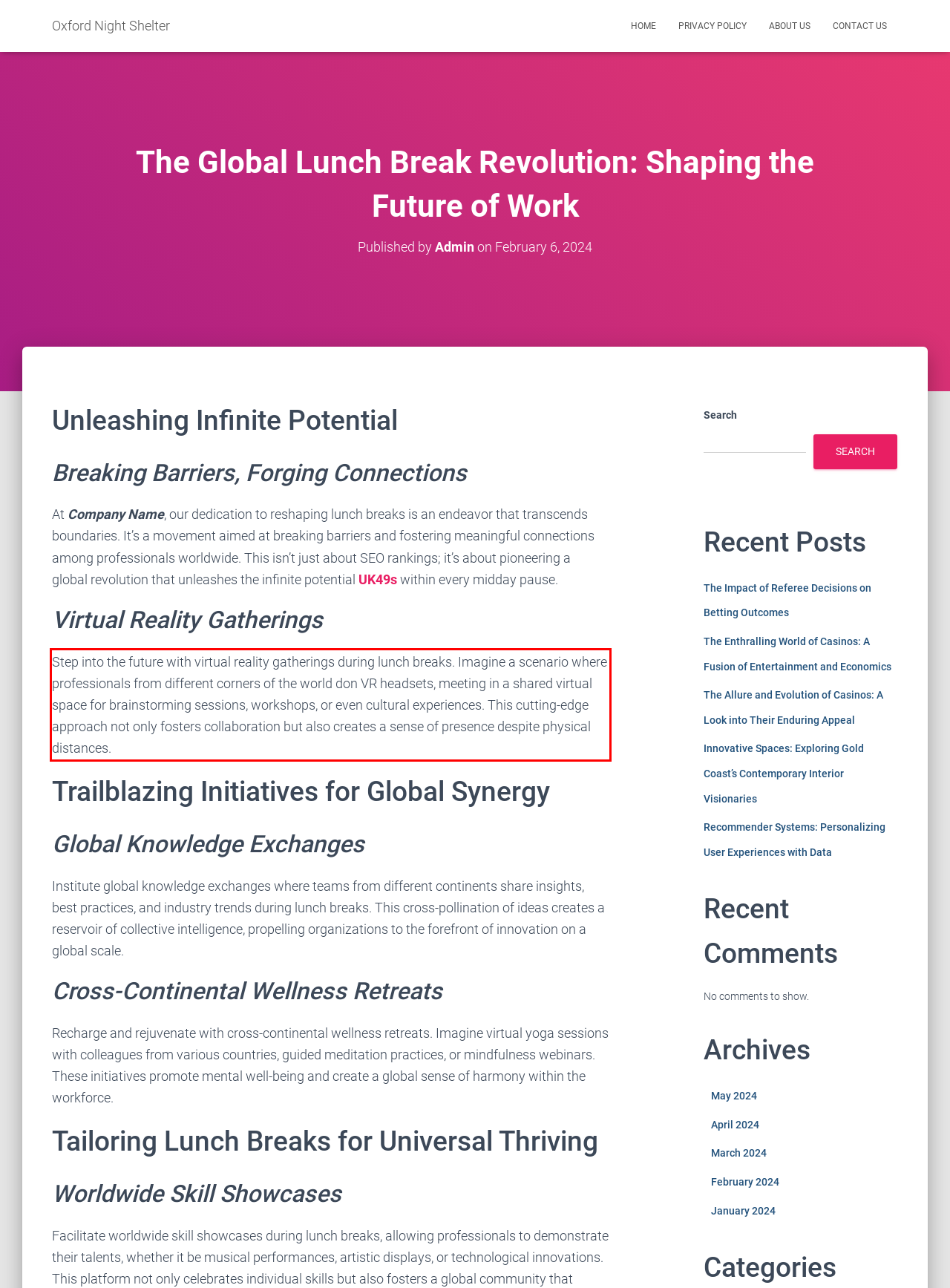Within the screenshot of the webpage, there is a red rectangle. Please recognize and generate the text content inside this red bounding box.

Step into the future with virtual reality gatherings during lunch breaks. Imagine a scenario where professionals from different corners of the world don VR headsets, meeting in a shared virtual space for brainstorming sessions, workshops, or even cultural experiences. This cutting-edge approach not only fosters collaboration but also creates a sense of presence despite physical distances.